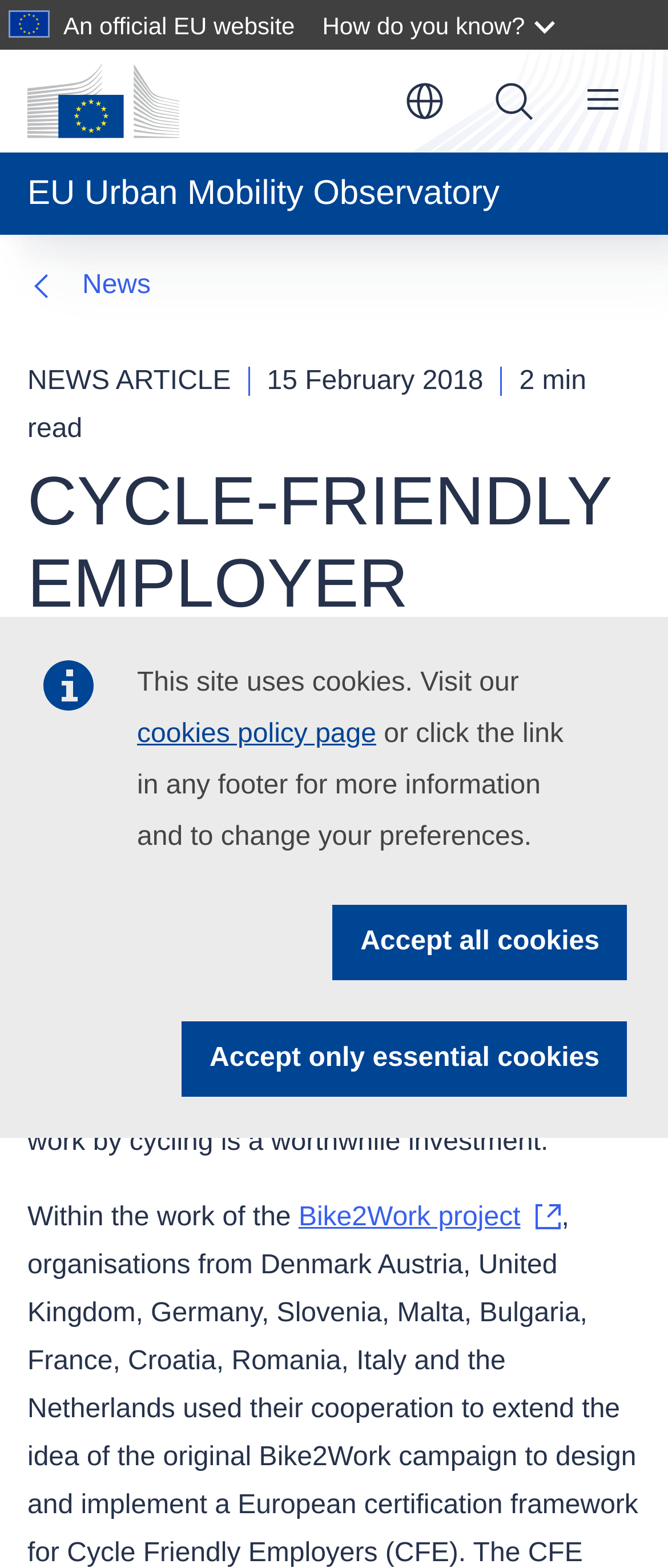Write a detailed summary of the webpage, including text, images, and layout.

The webpage appears to be an official EU website, with the European Commission logo displayed at the top left corner. Below the logo, there is a navigation menu with a "Home" link and a dropdown button to change the language, currently set to English. To the right of the navigation menu, there is a search bar with a "Search" link.

Above the main content, there is a notification about the use of cookies on the website, with links to the cookies policy page and options to accept all cookies or only essential cookies.

The main content is divided into two sections. On the left, there is a section with a heading "CYCLE-FRIENDLY EMPLOYER CERTIFICATION: application deadline 25th February 2018" and a brief description of the benefits of a bicycle-friendly workplace. Below the heading, there is a paragraph of text that continues the description, mentioning the Bike2Work project.

On the right, there is a news article section with a heading "NEWS ARTICLE" and details about the article, including the date "15 February 2018" and the reading time "2 min read". There is also a link to the "News" section above the article.

At the top right corner, there is a "Site navigation" menu with a "Menu" link. Below the main content, there is a "You are here" navigation section with a link to the "News" section.